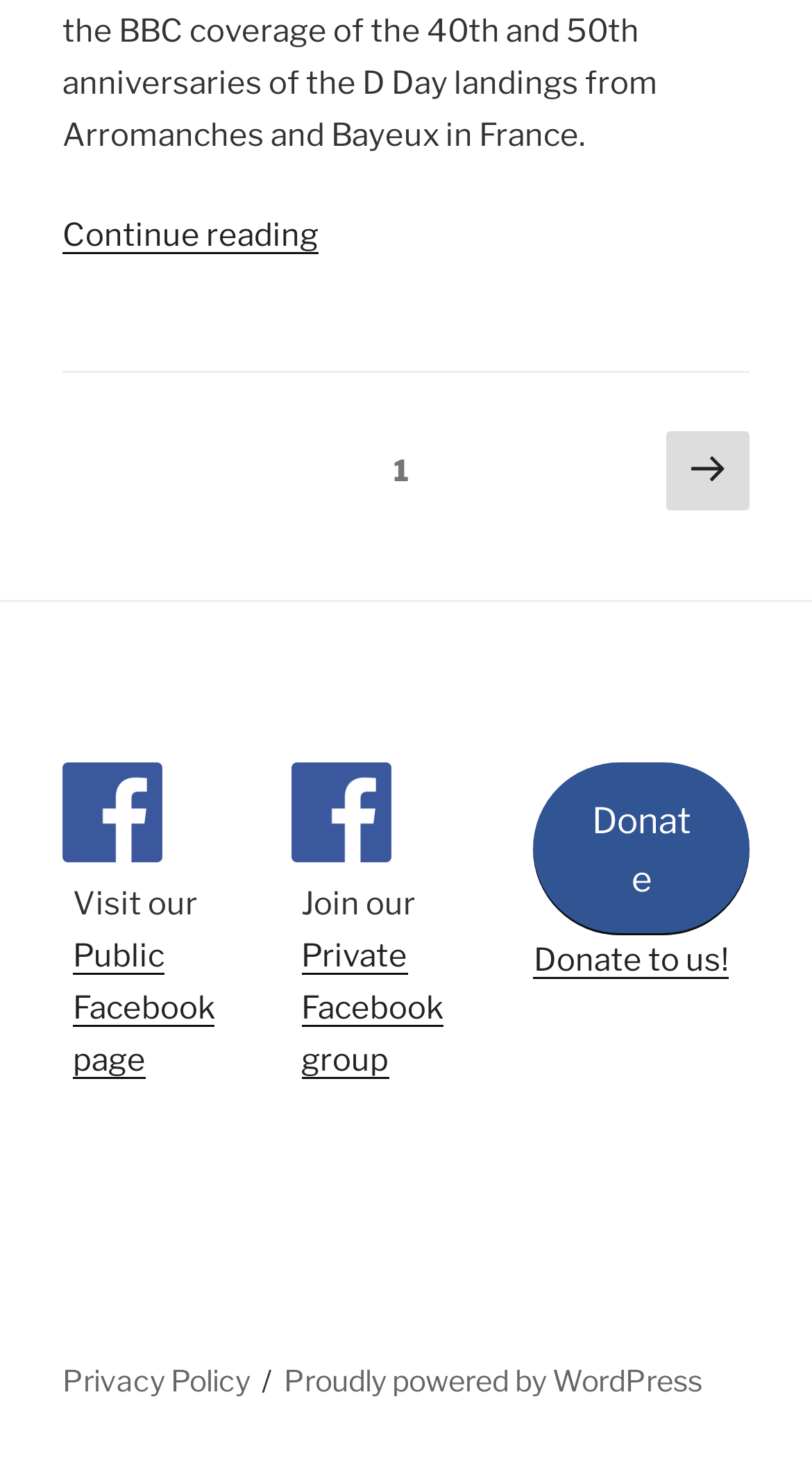Determine the bounding box coordinates for the area that needs to be clicked to fulfill this task: "read about Defining Our Data". The coordinates must be given as four float numbers between 0 and 1, i.e., [left, top, right, bottom].

None